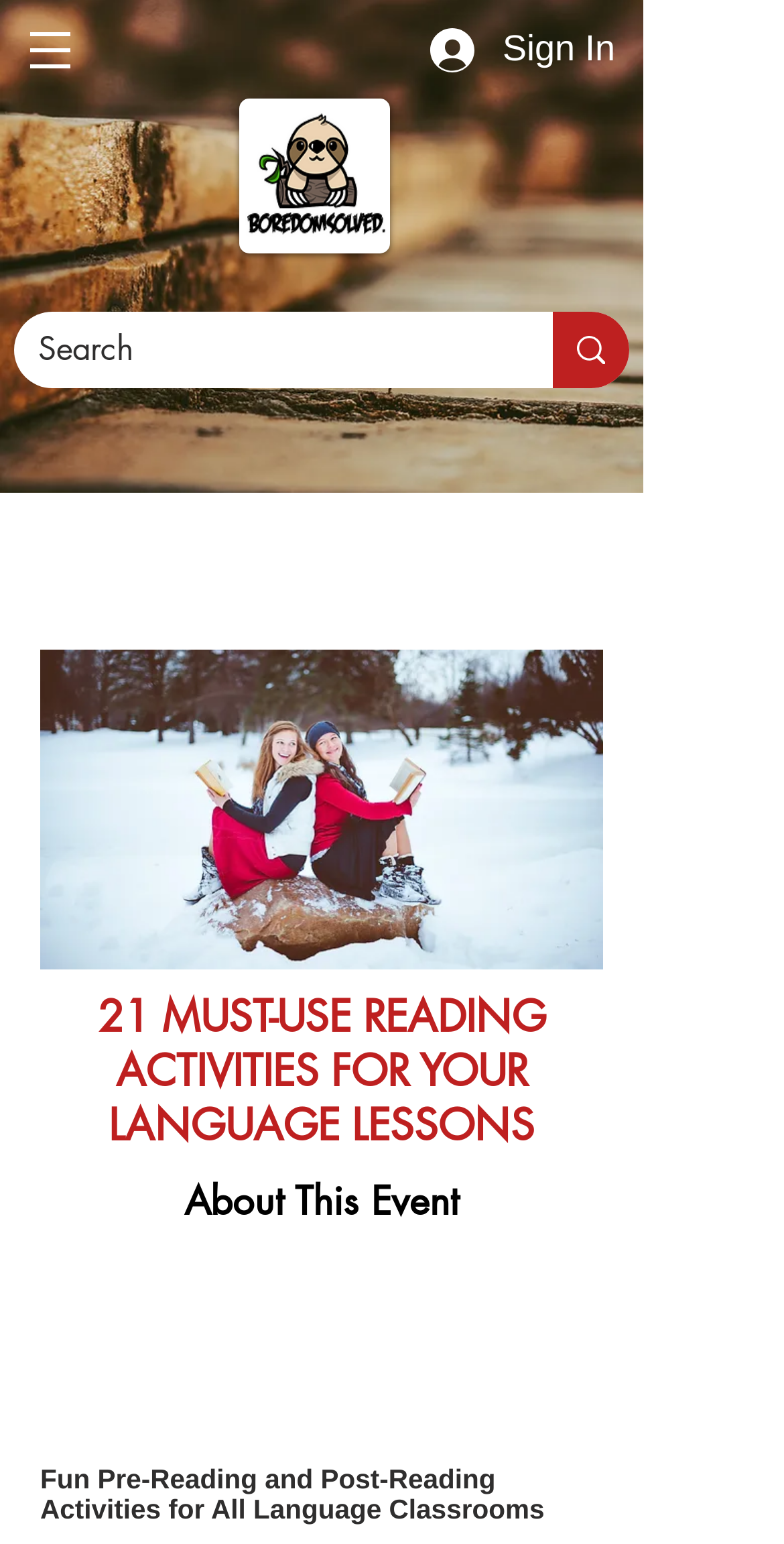How many buttons are on the navigation bar? Look at the image and give a one-word or short phrase answer.

1